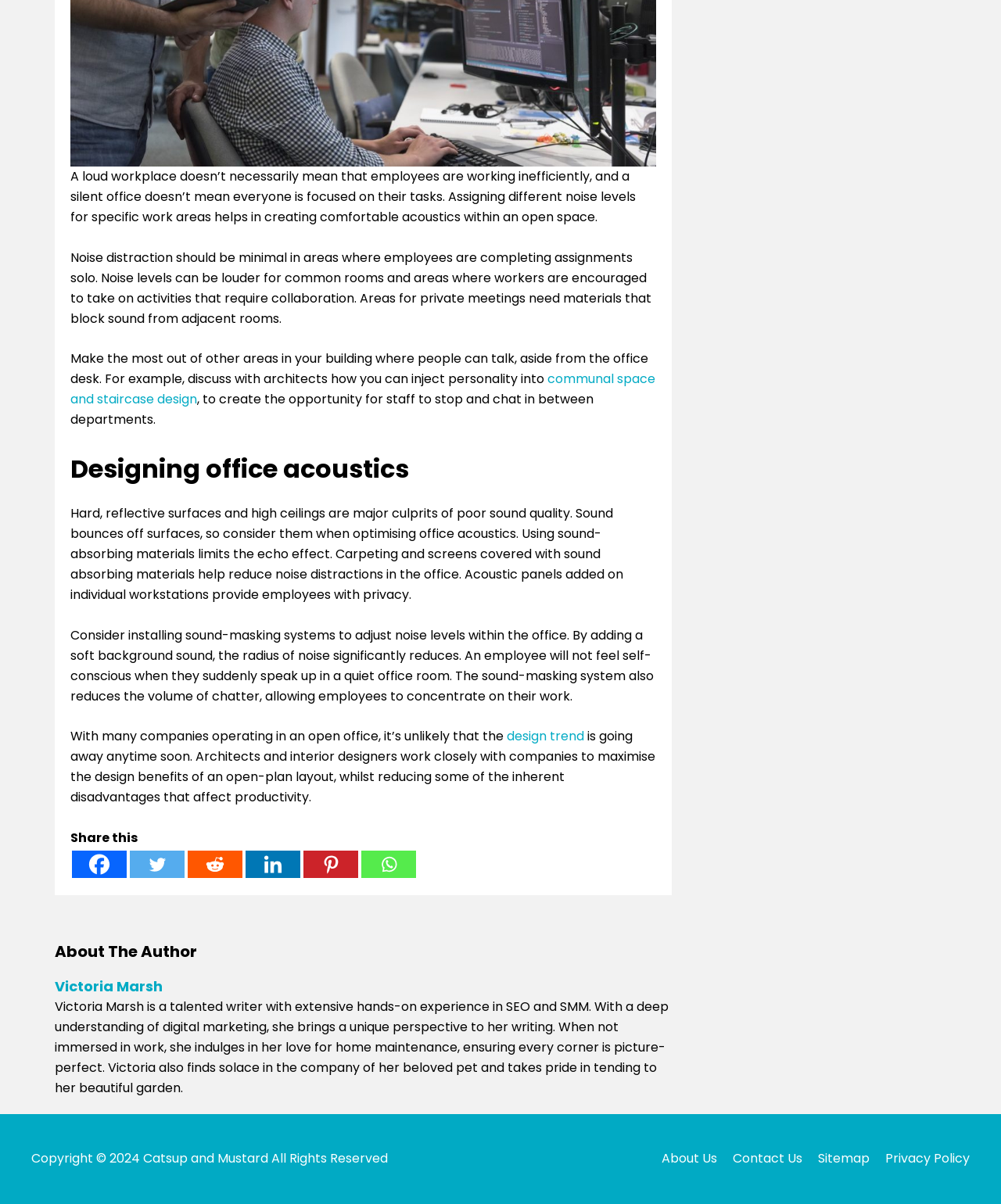Can you find the bounding box coordinates for the element to click on to achieve the instruction: "Read about Sky Satelite control using Command Fusion"?

None